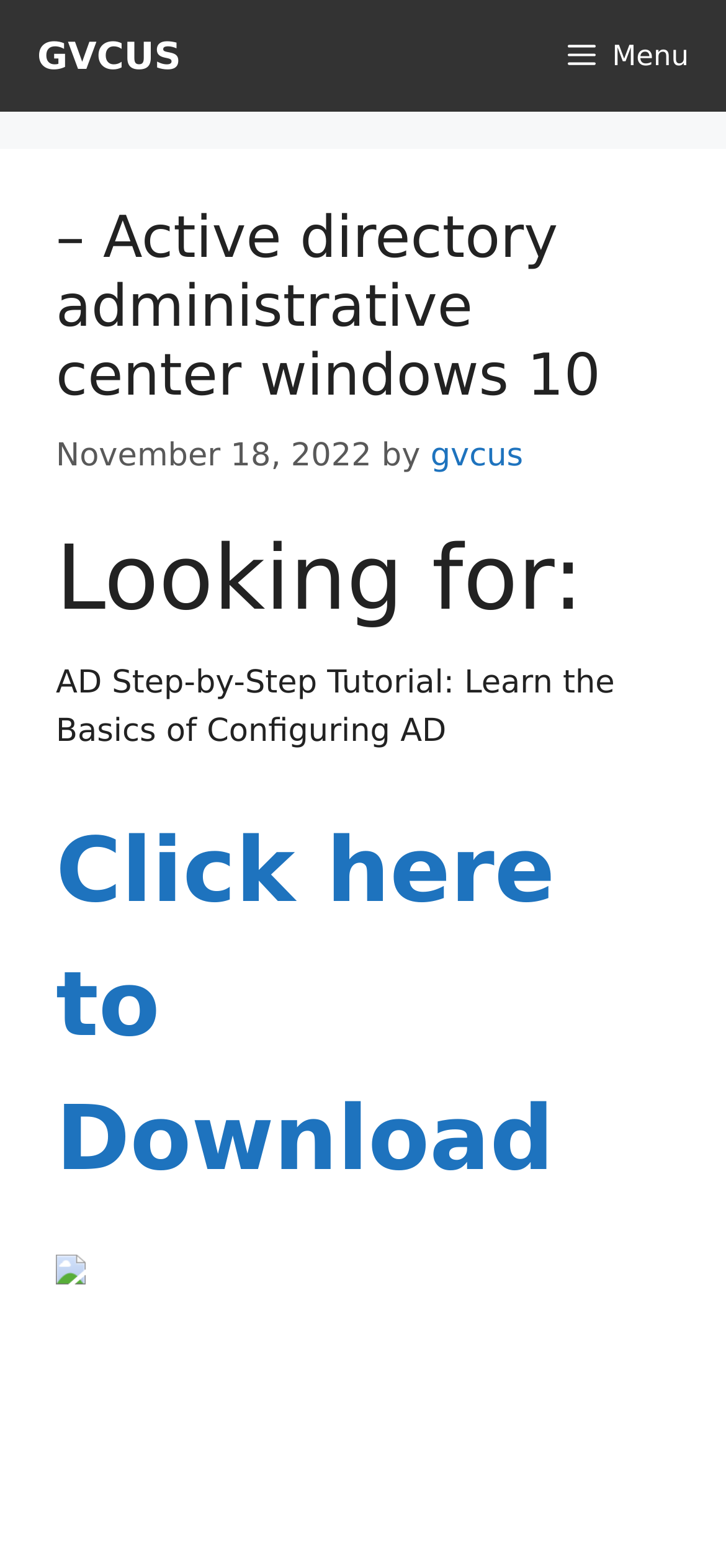Answer the following in one word or a short phrase: 
How many links are there in the content section?

3